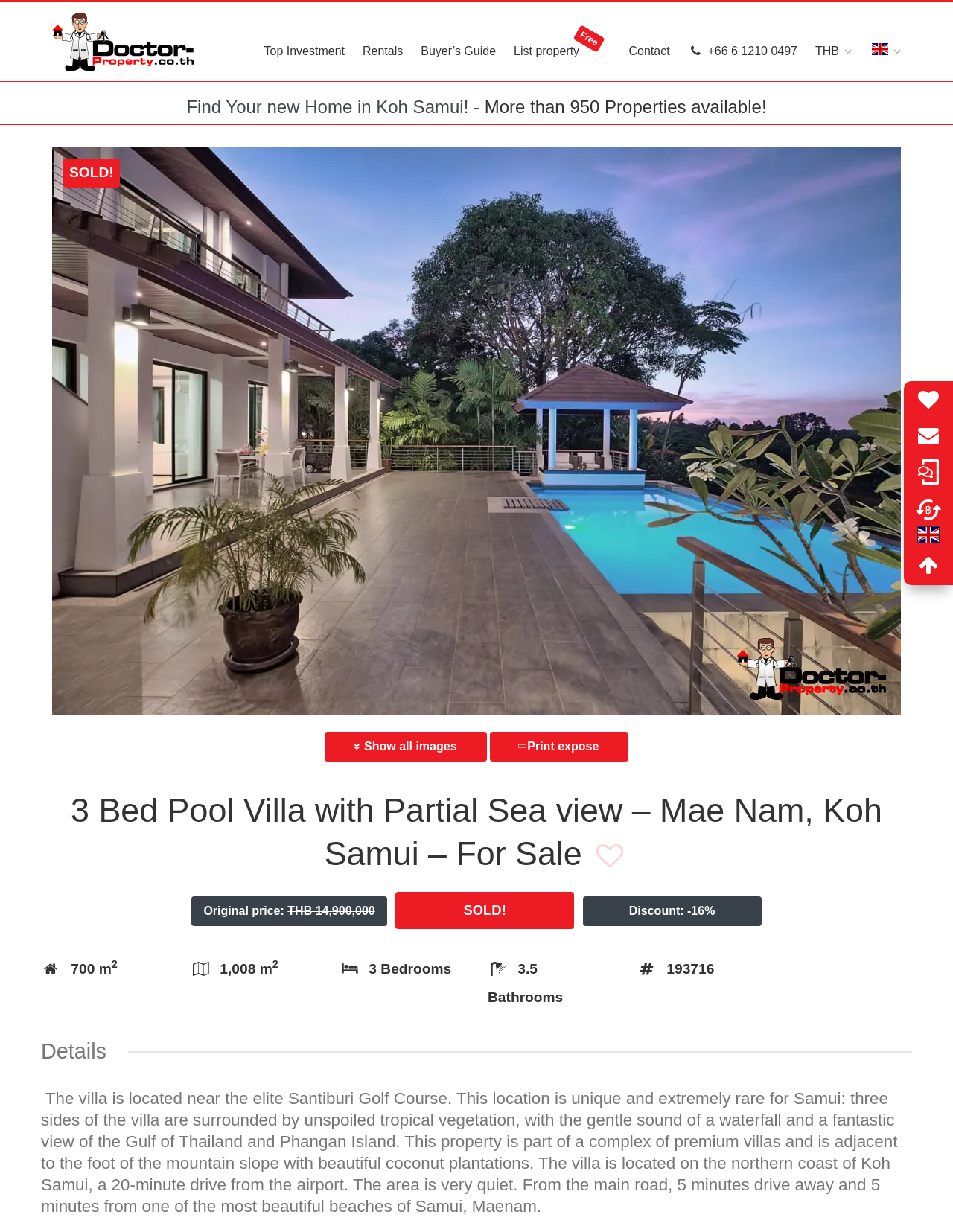Please find the bounding box coordinates of the element's region to be clicked to carry out this instruction: "Switch currency".

[0.961, 0.404, 0.988, 0.424]